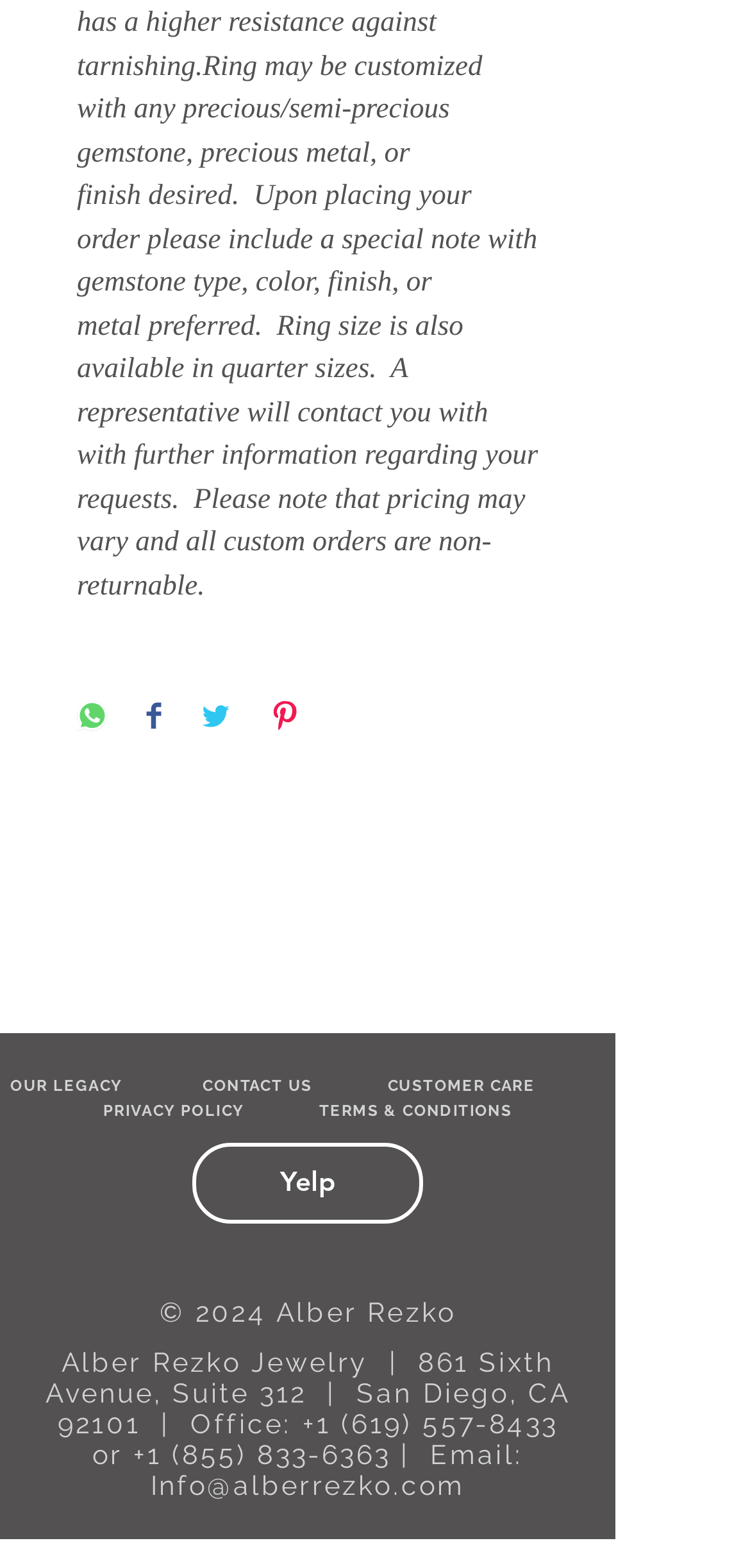Locate the bounding box coordinates of the clickable part needed for the task: "Visit OUR LEGACY page".

[0.014, 0.686, 0.163, 0.698]